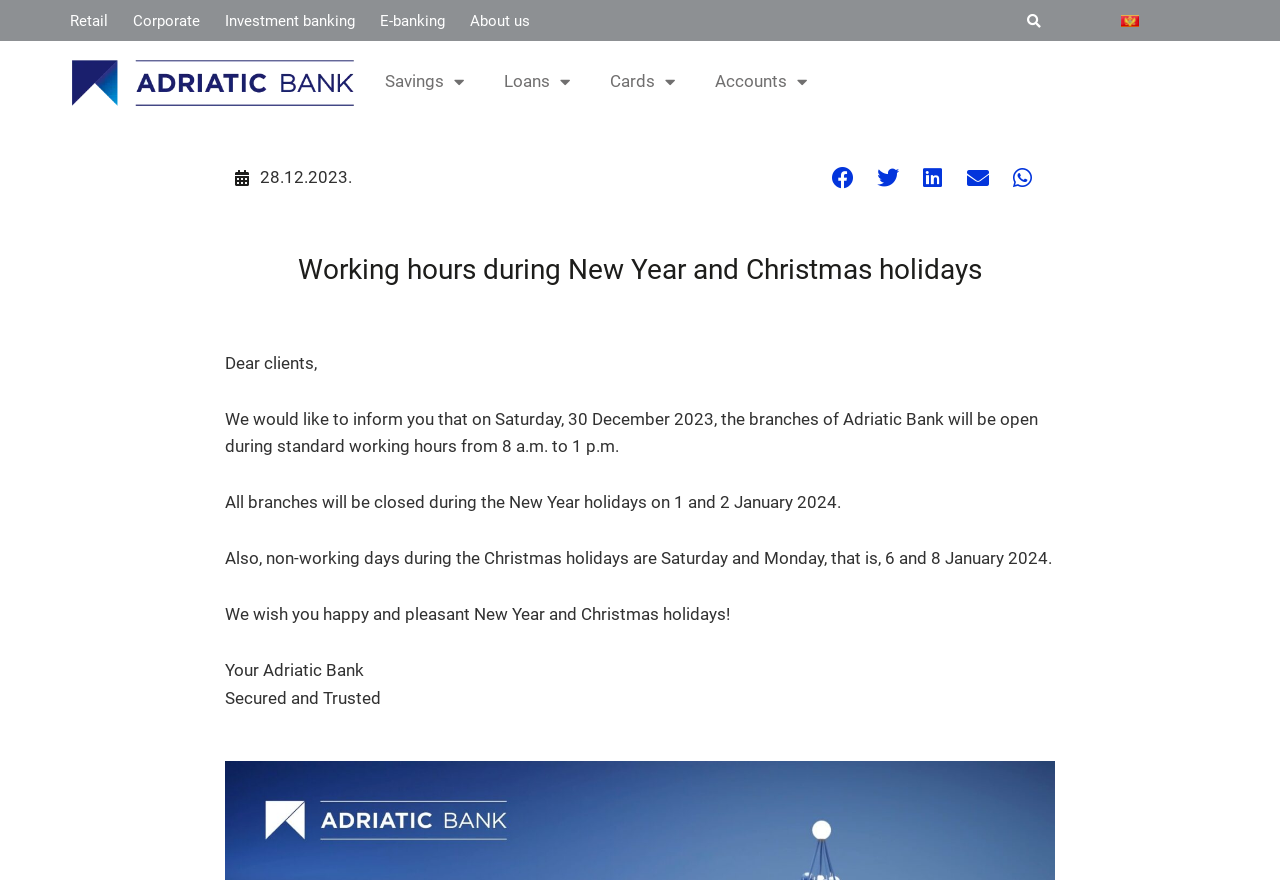Answer the question with a single word or phrase: 
How many social media sharing options are available?

5